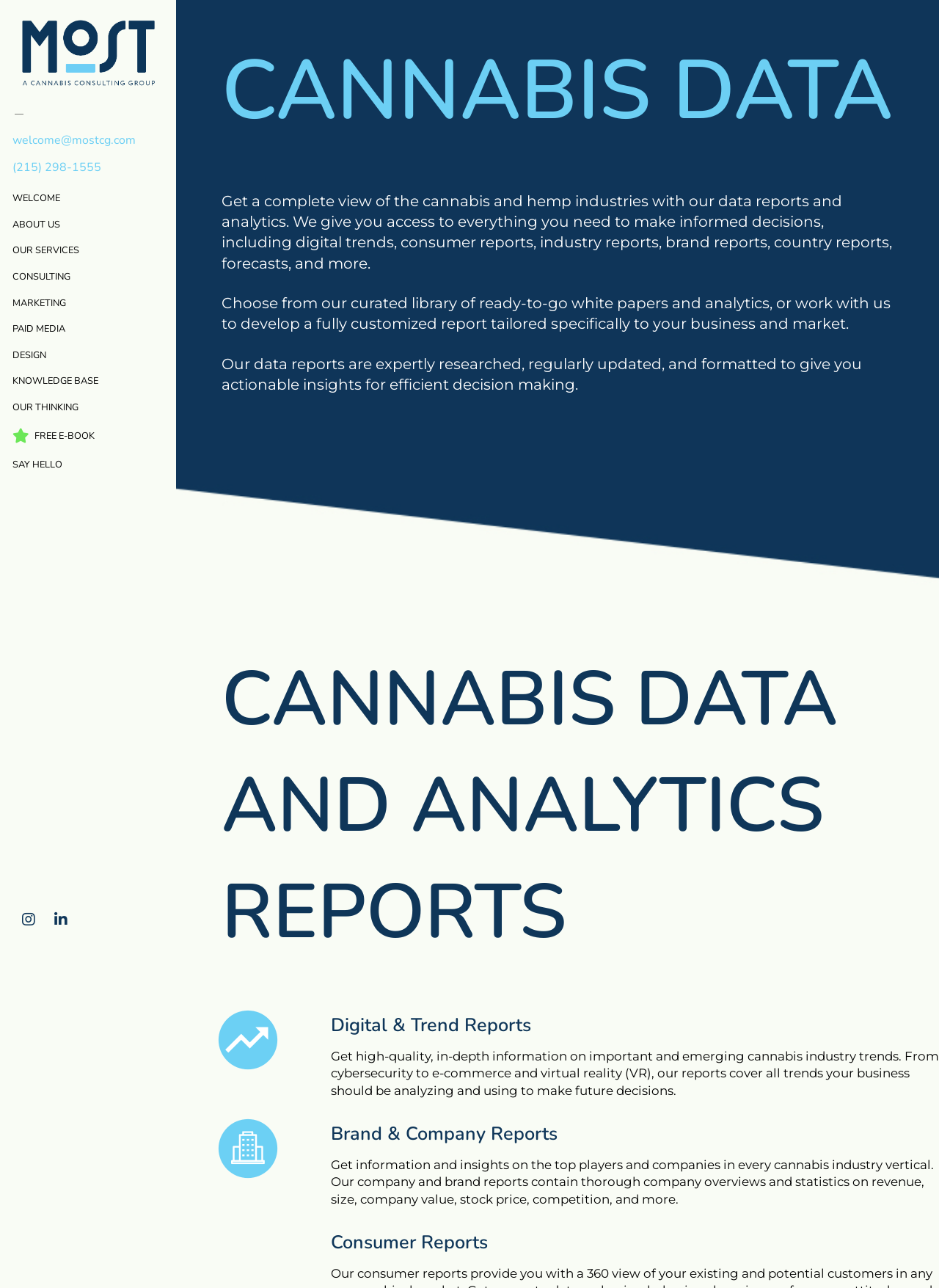Can users customize their own reports on this website?
Please provide a single word or phrase answer based on the image.

Yes